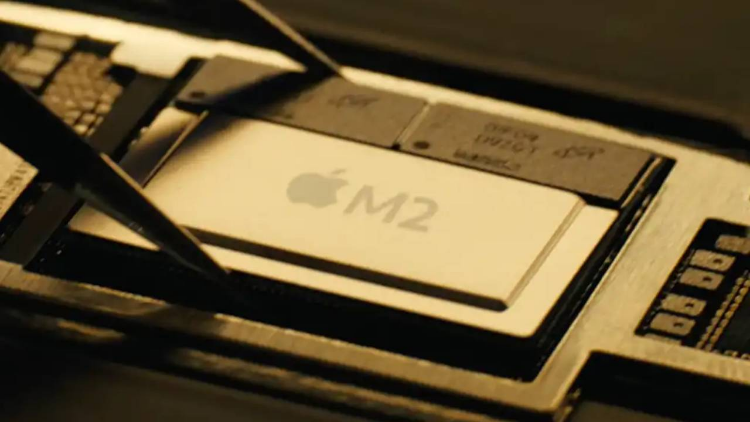Please provide a one-word or short phrase answer to the question:
What is the logo displayed on the M2 chip?

Apple logo